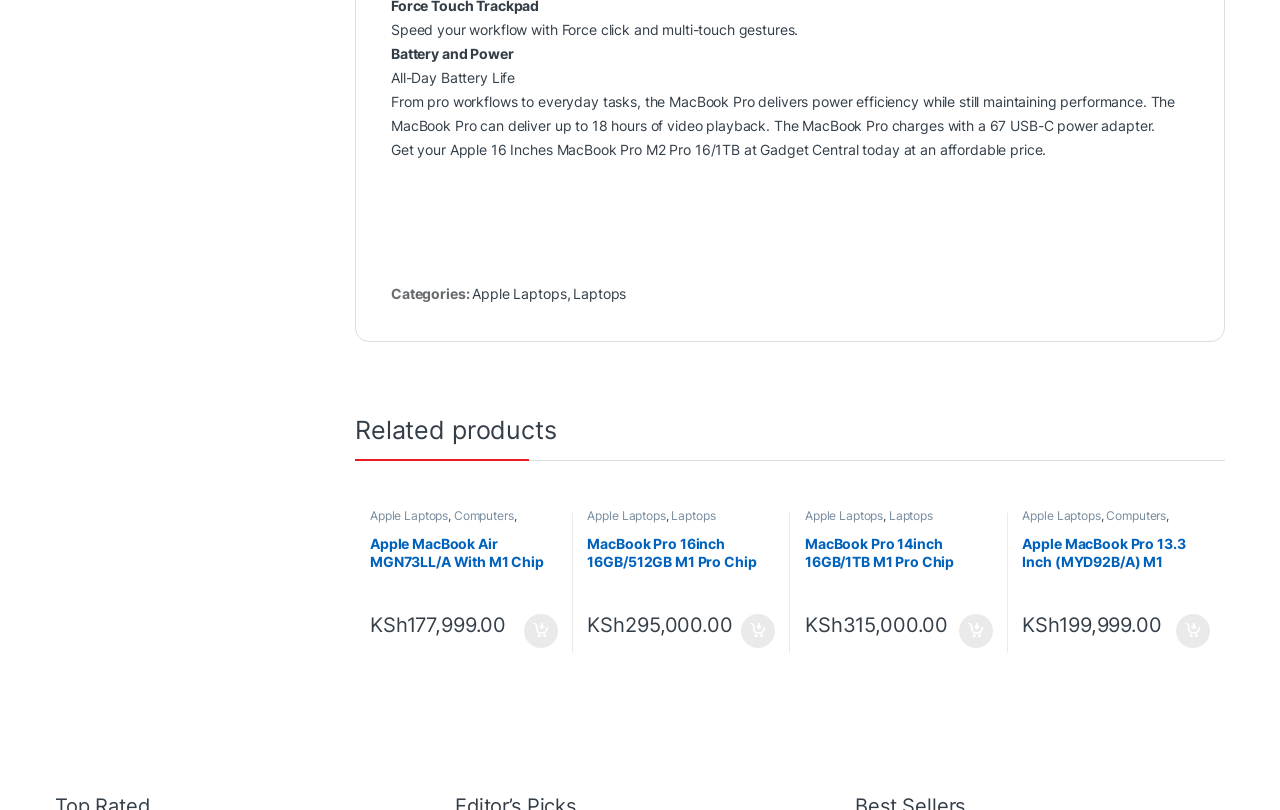What are the categories of the products on this page?
Using the information from the image, provide a comprehensive answer to the question.

I found the categories of the products on this page by looking at the text that says 'Categories: Apple Laptops, Laptops, Computers'.